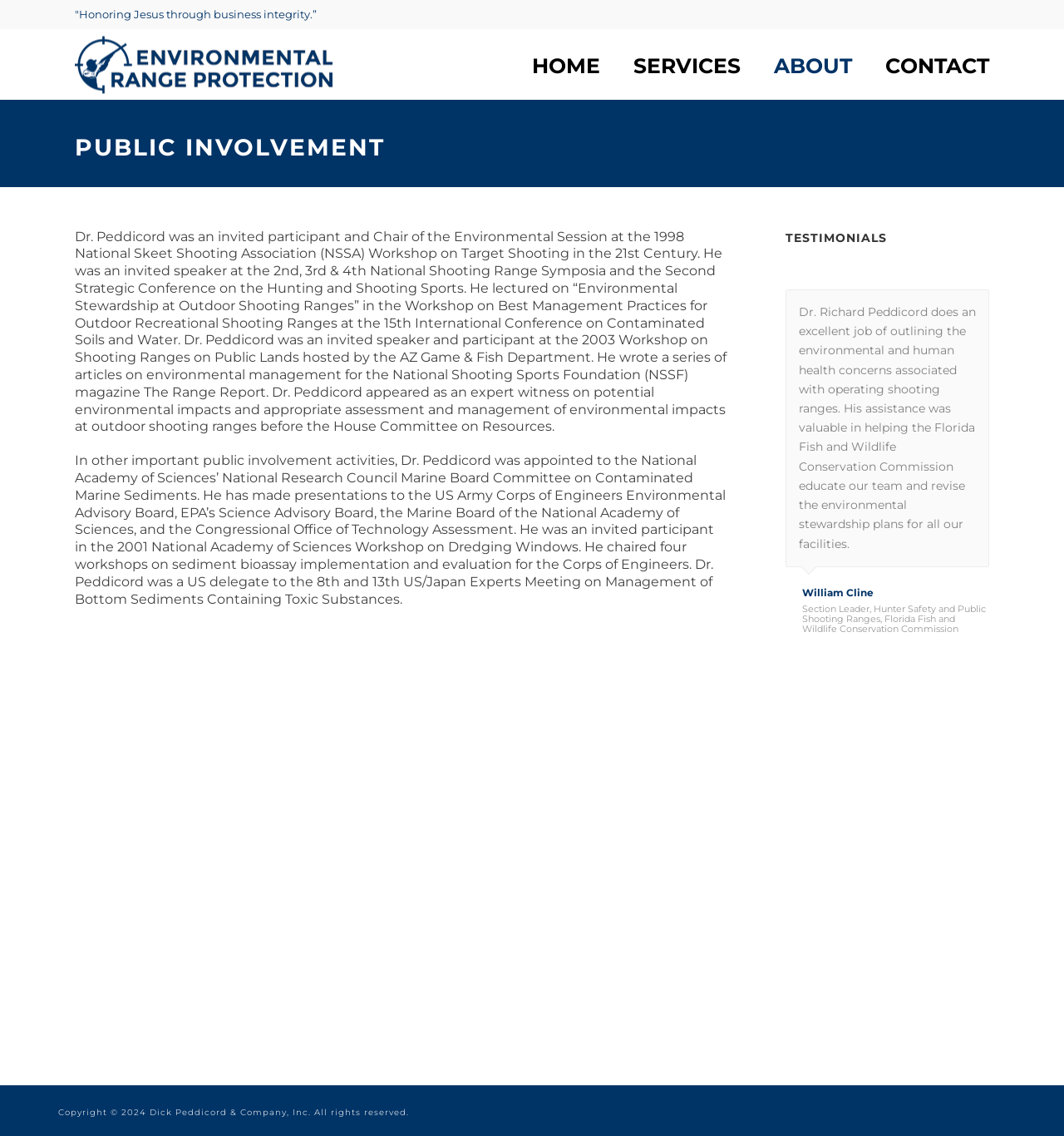Refer to the screenshot and give an in-depth answer to this question: What is the copyright information at the bottom of the webpage?

At the bottom of the webpage, I can see the copyright information, which states that the content is copyrighted by Dick Peddicord & Company, Inc. in 2024, indicating that the company owns the intellectual property rights to the webpage content.